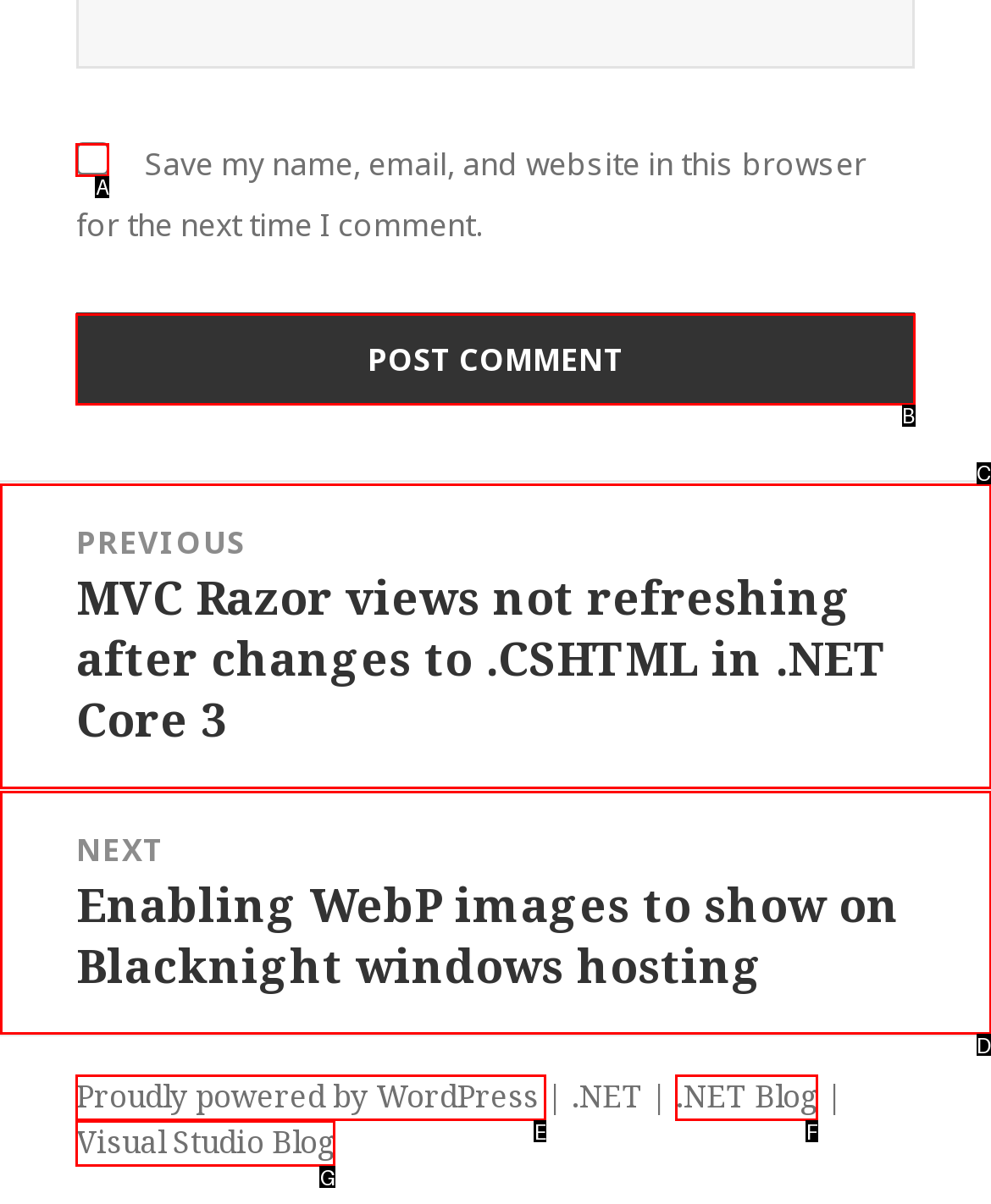Given the description: Full Time, identify the matching option. Answer with the corresponding letter.

None